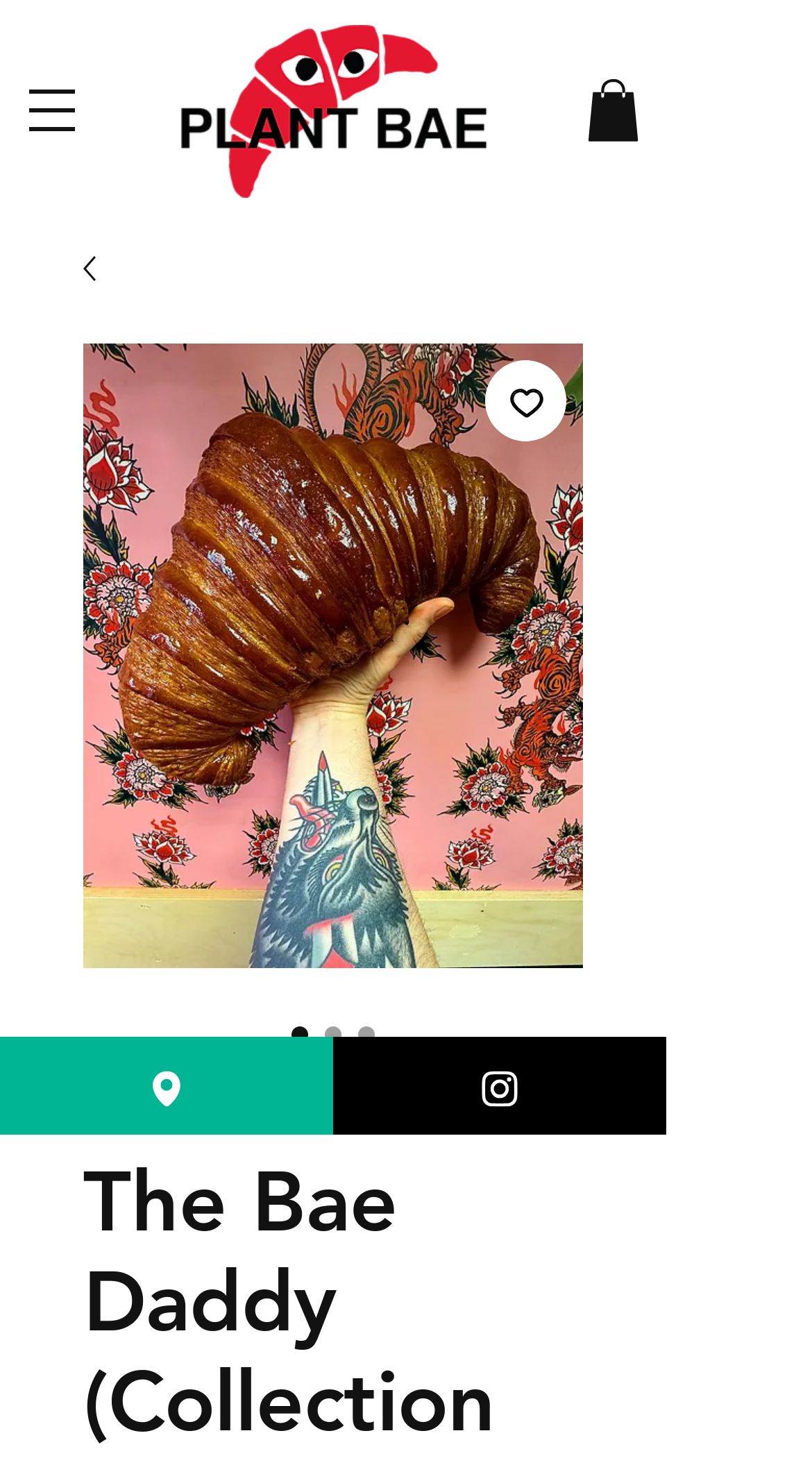How many radio buttons are there?
Using the image, provide a concise answer in one word or a short phrase.

3